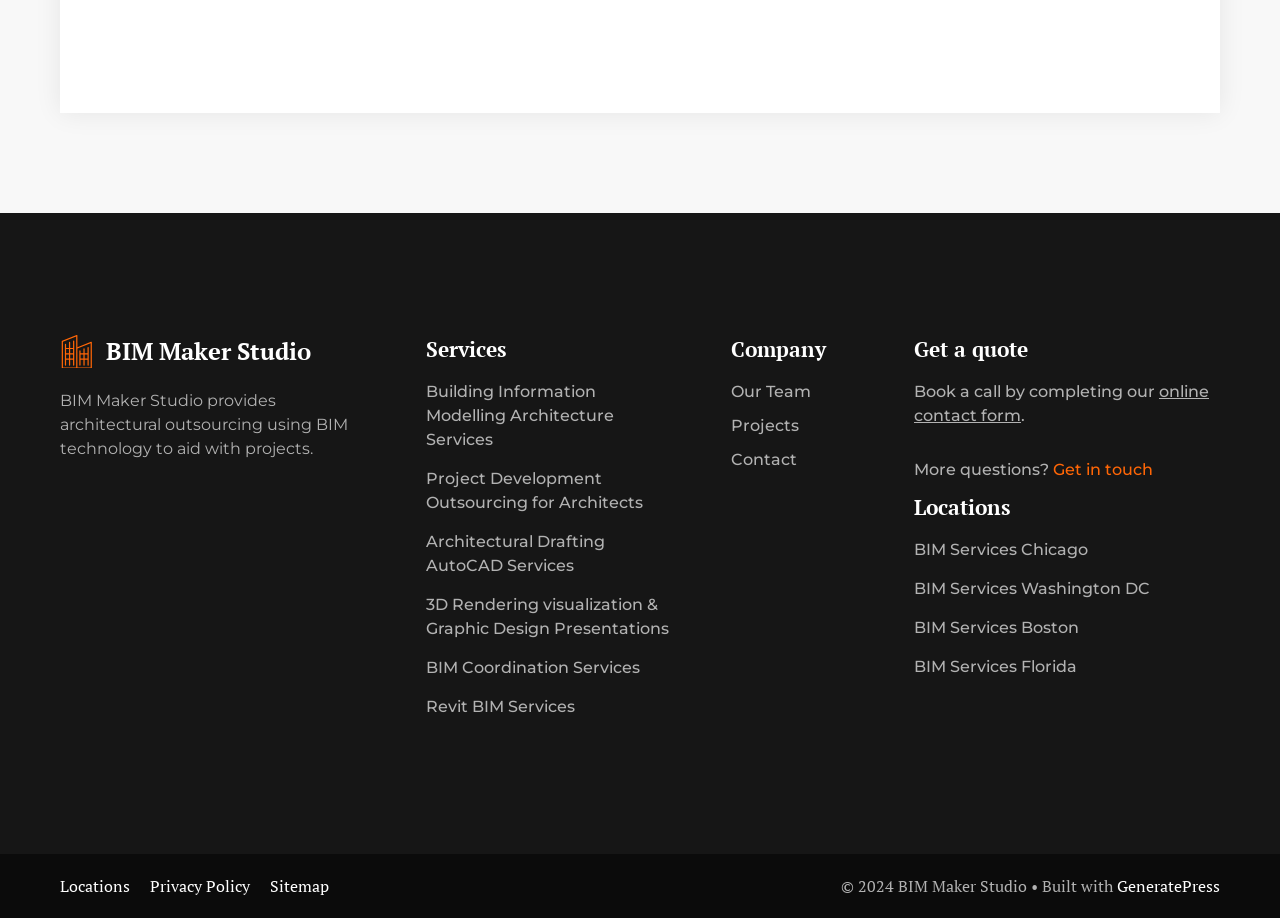Identify the bounding box for the described UI element. Provide the coordinates in (top-left x, top-left y, bottom-right x, bottom-right y) format with values ranging from 0 to 1: Project Development Outsourcing for Architects

[0.333, 0.511, 0.502, 0.558]